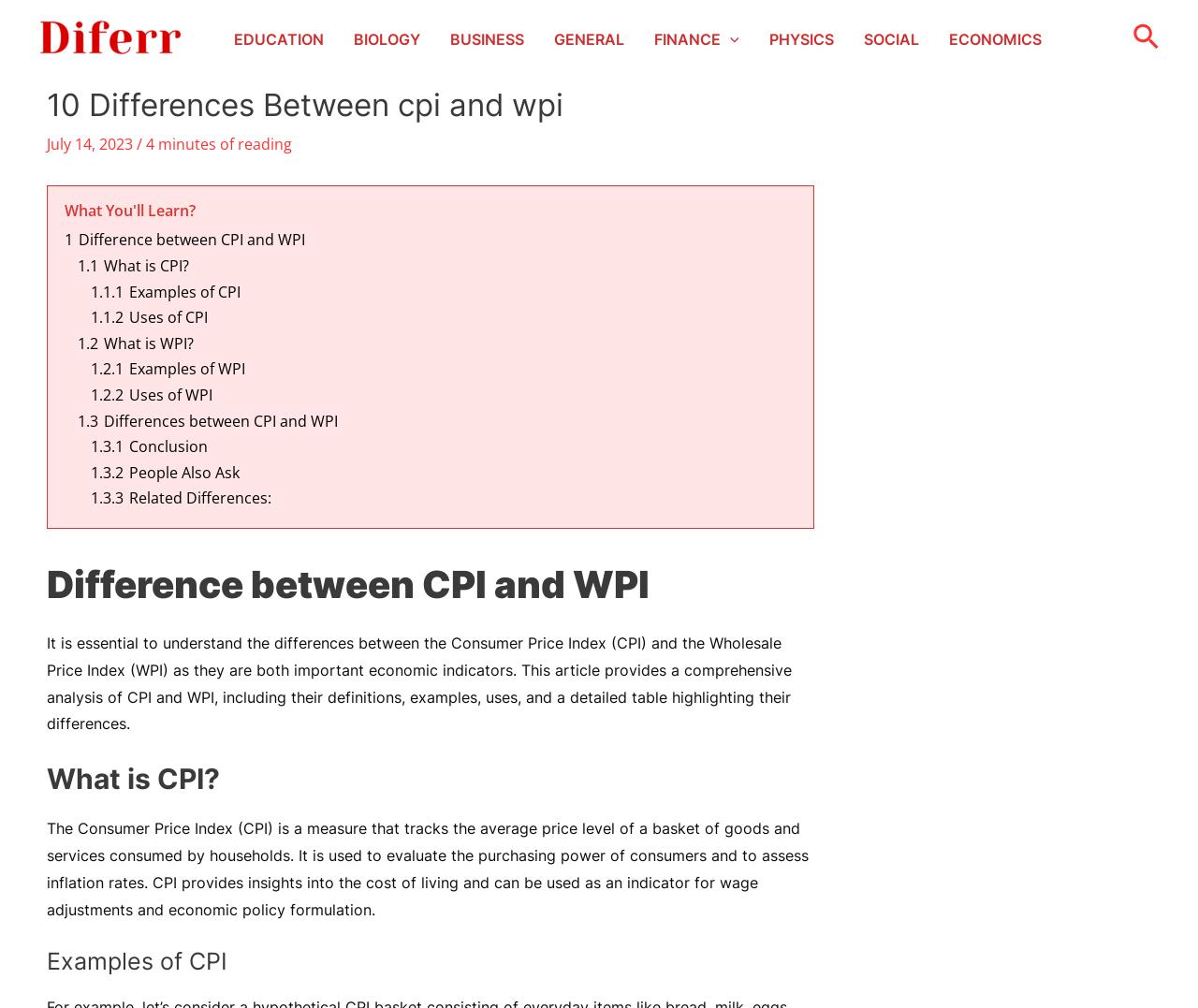Find the bounding box coordinates for the area that should be clicked to accomplish the instruction: "Click on the Diferr logo".

[0.031, 0.027, 0.152, 0.047]